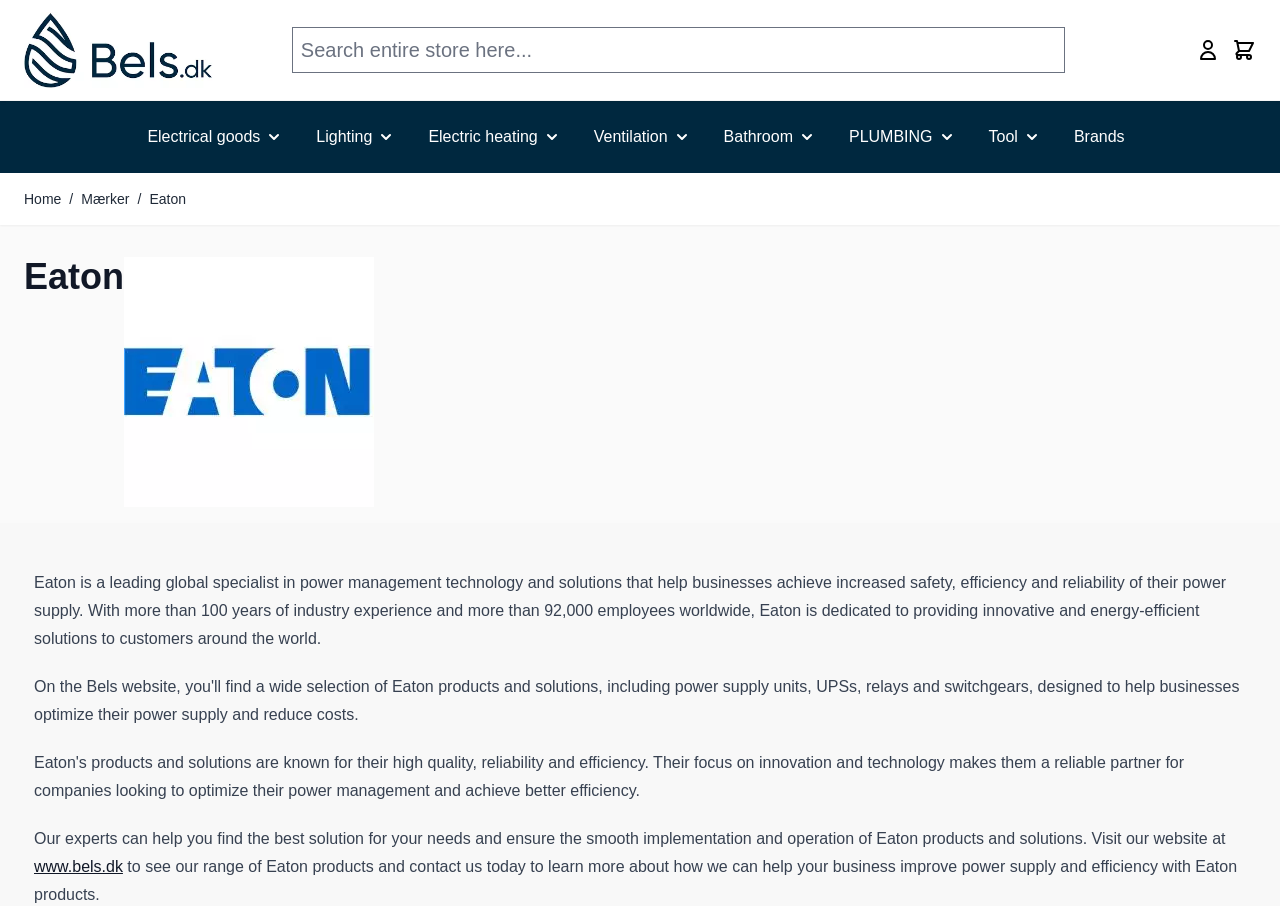Locate the bounding box coordinates of the segment that needs to be clicked to meet this instruction: "Search for products".

[0.228, 0.03, 0.832, 0.08]